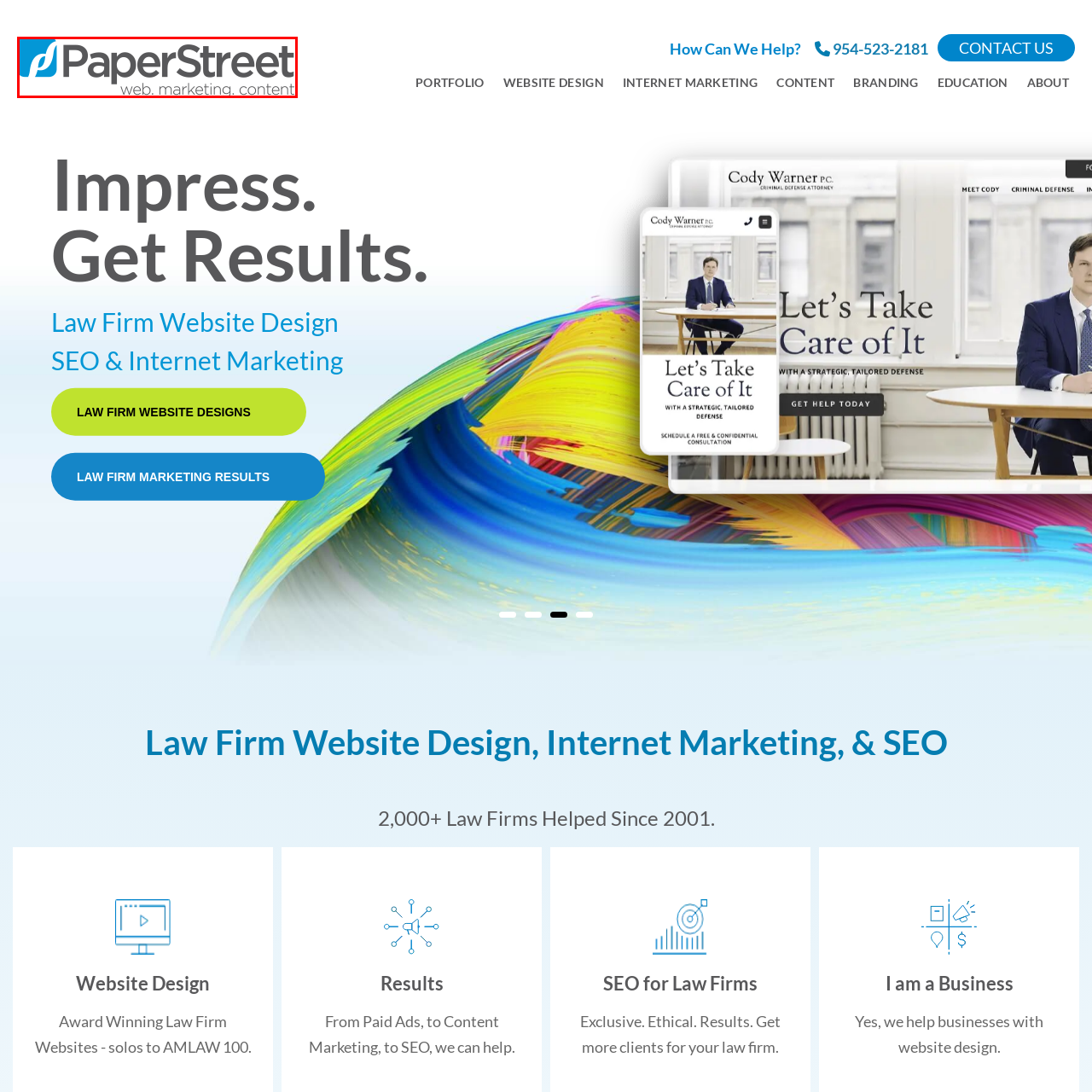What is the focus of PaperStreet's services?
Observe the image inside the red bounding box carefully and formulate a detailed answer based on what you can infer from the visual content.

The tagline 'web. marketing. content.' beneath the name 'PaperStreet' indicates that the company's focus is on delivering comprehensive digital solutions that encompass not only website design but also strategic marketing and content creation.